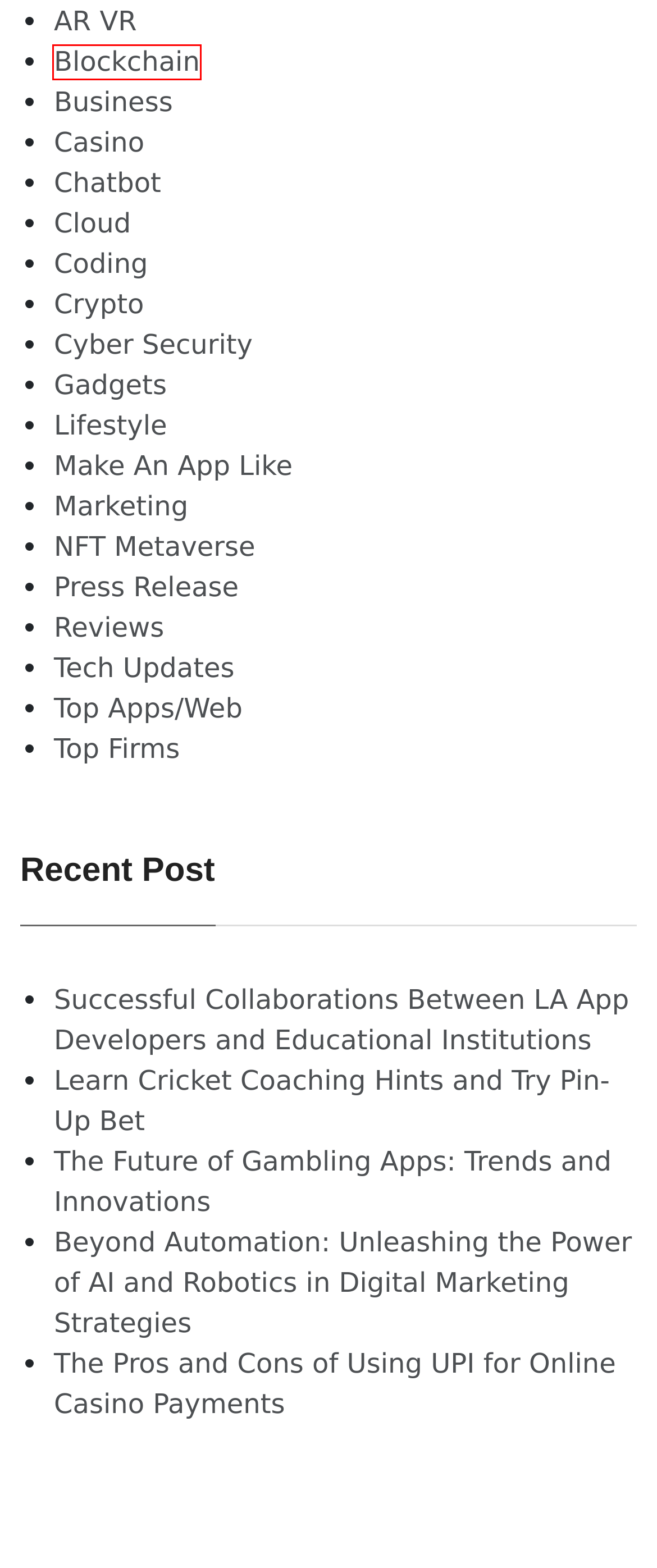Review the screenshot of a webpage which includes a red bounding box around an element. Select the description that best fits the new webpage once the element in the bounding box is clicked. Here are the candidates:
A. Business Technology News | Latest Business news | Business Tech Trends
B. Latest Blockchain Technology News & Update. Write for Blockchain blog website
C. AR VR Archives - Make An App Like - Write For Us
D. Learn Cricket Coaching Hints and Try Pin-Up Bet - Make An App Like - Write For Us
E. We are top NFT & Metaverse Blogging News website. Latest Metaverse News
F. Latest News On Gadgets | Blog Websites for Gadgets & Accesories
G. The Pros and Cons of Using UPI for Online Casino Payments
H. Chatbot Archives - Make An App Like - Write For Us

B